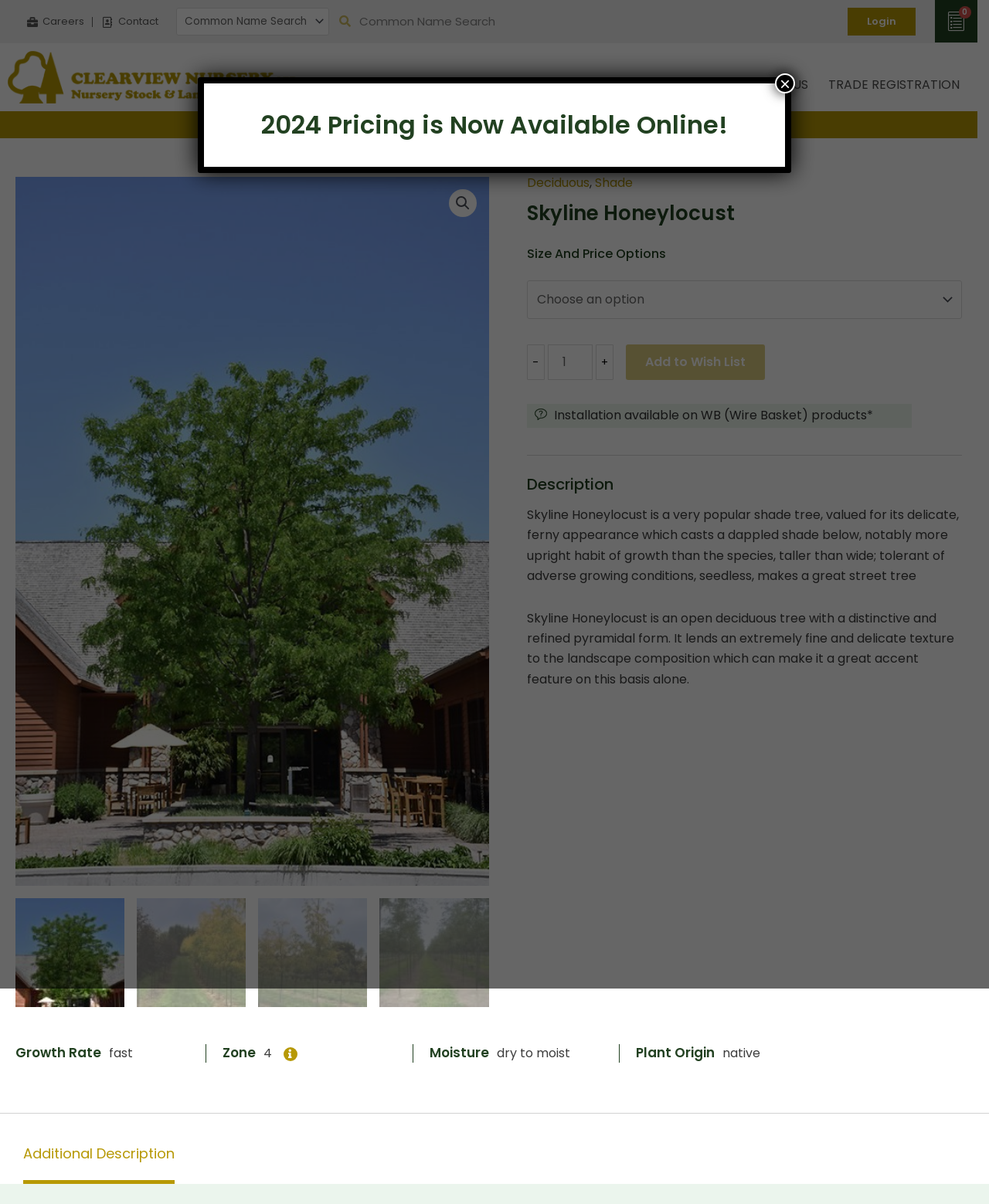Describe all the visual and textual components of the webpage comprehensively.

The webpage is about the Skyline Honeylocust tree, a popular shade tree. At the top, there is a navigation bar with links to "Careers", "Contact", and a search bar. On the right side of the navigation bar, there are links to "Login" and a cart icon with a "0" indicator. Below the navigation bar, there is a logo of Clearview Nursery, which is an image.

The main content of the webpage is divided into sections. The first section has a heading "Skyline Honeylocust" and provides information about the tree, including its size and price options. There is a dropdown menu to select the size and price, and buttons to decrease or increase the quantity. There is also a button to add the tree to a wish list.

Below this section, there is a description of the Skyline Honeylocust tree, which highlights its delicate, ferny appearance and its ability to tolerate adverse growing conditions. The description is followed by more information about the tree's growth rate, zone, moisture, and plant origin.

On the left side of the webpage, there are several images of the Skyline Honeylocust tree, which are arranged vertically. There is also a tab list at the bottom of the webpage, which has a tab labeled "Additional Description" that is currently selected.

A modal dialog box is displayed on top of the webpage, announcing that 2024 pricing is now available online. The dialog box has a heading and a close button.